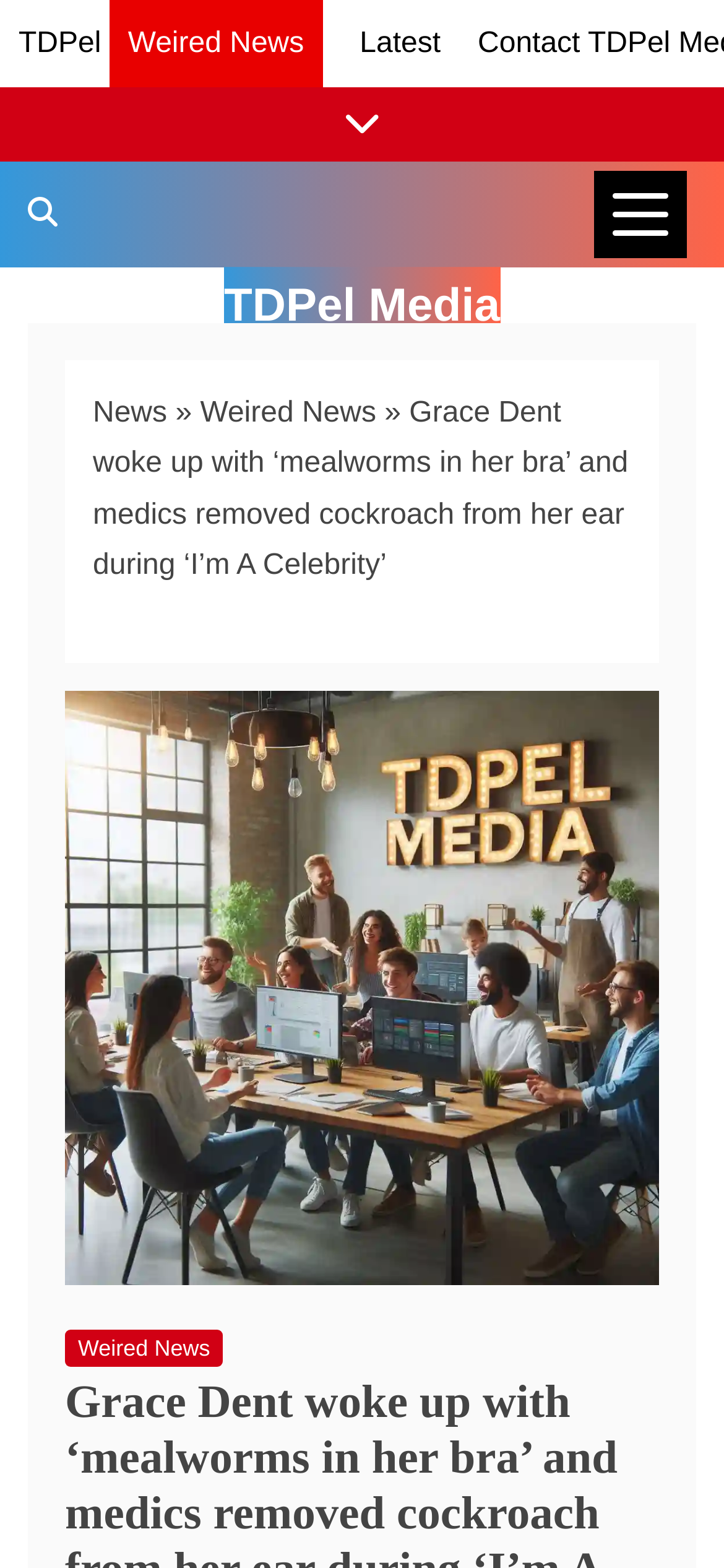Give a detailed explanation of the elements present on the webpage.

The webpage is an article about Grace Dent's experience on the TV show "I'm A Celebrity Get Me Out Of Here!". At the top, there are several links, including "TDPel", "Latest", and "Show/Hide News Links", which are positioned horizontally across the page. Below these links, there is a button labeled "News Categories" on the right side of the page.

The main content of the article is divided into two sections. On the left side, there is a navigation menu, also known as breadcrumbs, which displays the categories "News" and "Weired News". The title of the article, "Grace Dent woke up with ‘mealworms in her bra’ and medics removed cockroach from her ear during ‘I’m A Celebrity’", is positioned below the navigation menu.

On the right side of the page, there is a large image related to the article, which takes up most of the space. The image is accompanied by a link to "Weired News" at the bottom. The article's text content is not explicitly mentioned in the accessibility tree, but it is likely to be positioned below the image and title.